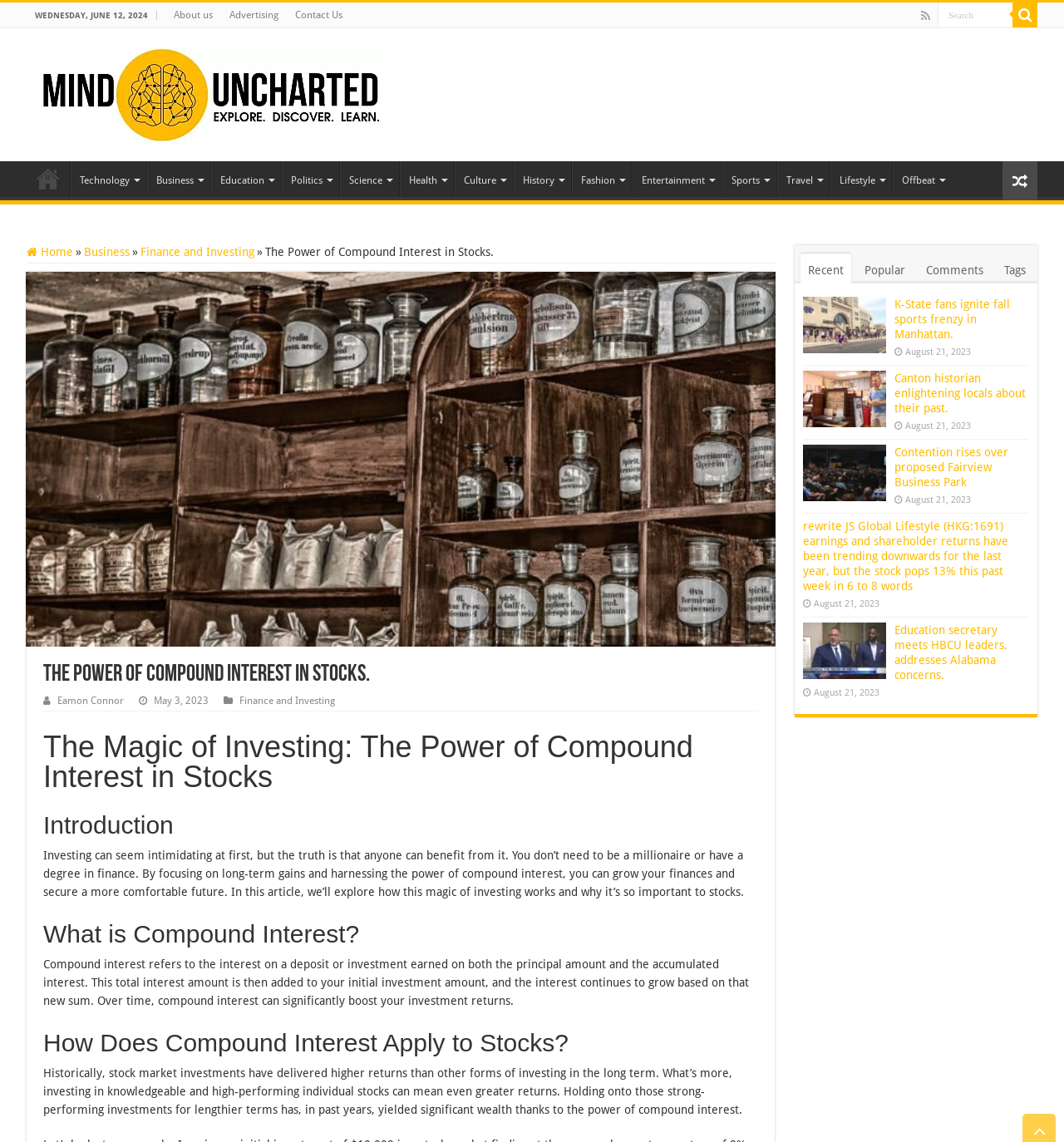Please answer the following question using a single word or phrase: 
What is the topic of the main article?

Compound Interest in Stocks